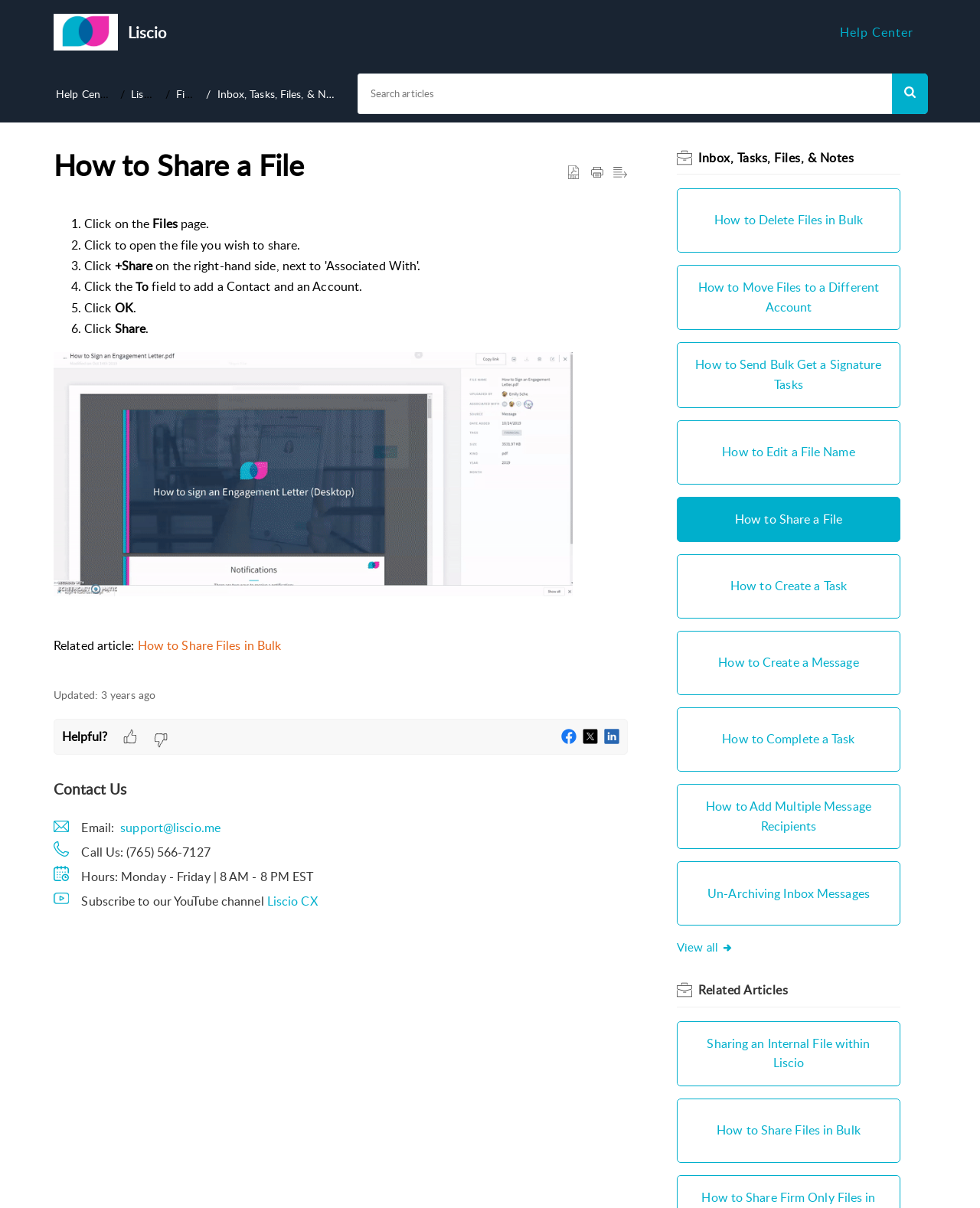Using the details from the image, please elaborate on the following question: What is the function of the 'Search articles' textbox?

The 'Search articles' textbox is used to search for specific articles within the webpage. This is inferred from the presence of a search button next to the textbox, which suggests that the user can input keywords to find relevant articles.